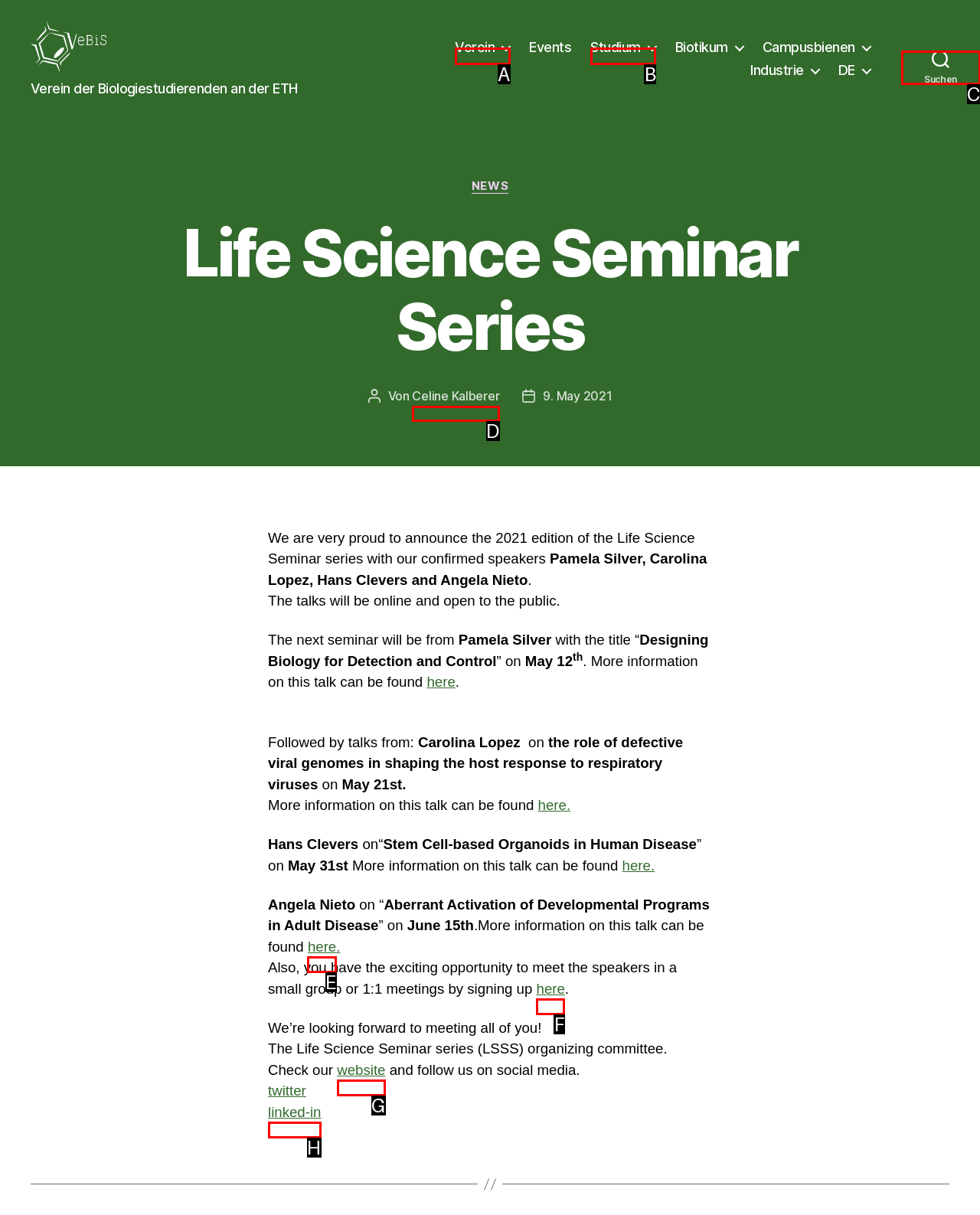Given the task: Check the website, tell me which HTML element to click on.
Answer with the letter of the correct option from the given choices.

G